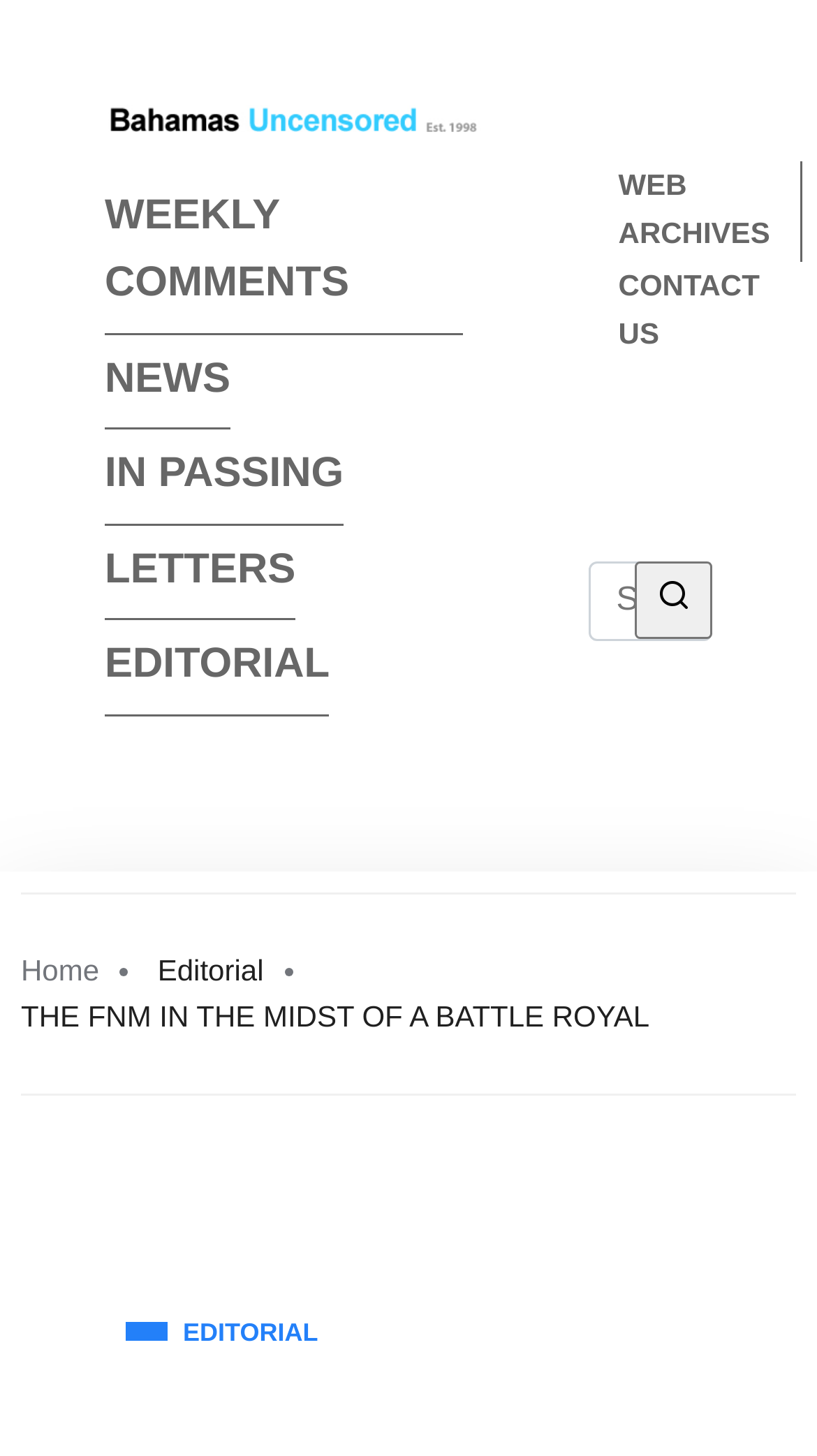Locate the bounding box coordinates of the element I should click to achieve the following instruction: "go to home page".

[0.026, 0.65, 0.121, 0.683]